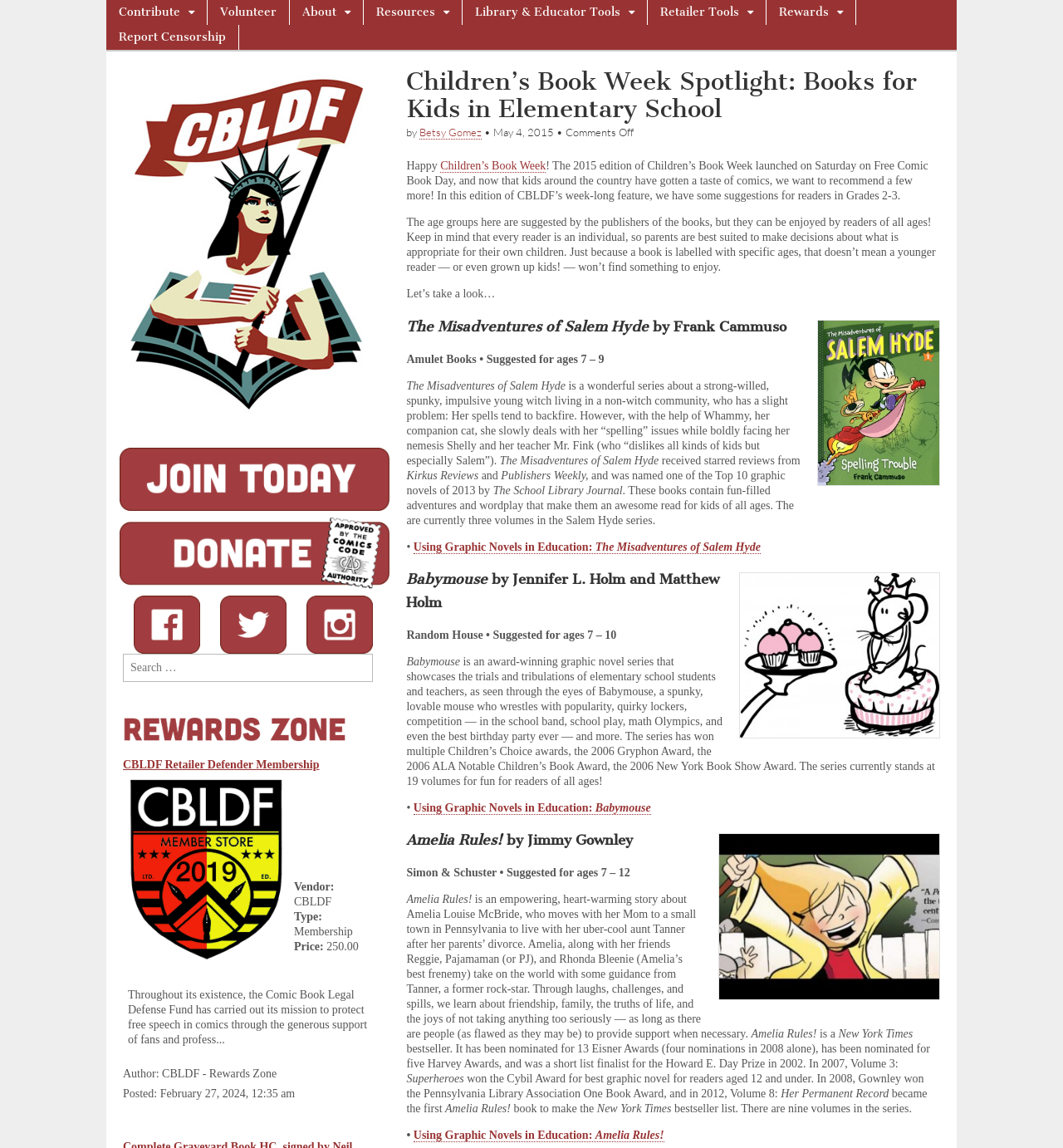Please determine the bounding box coordinates for the element with the description: "Children’s Book Week".

[0.414, 0.139, 0.513, 0.151]